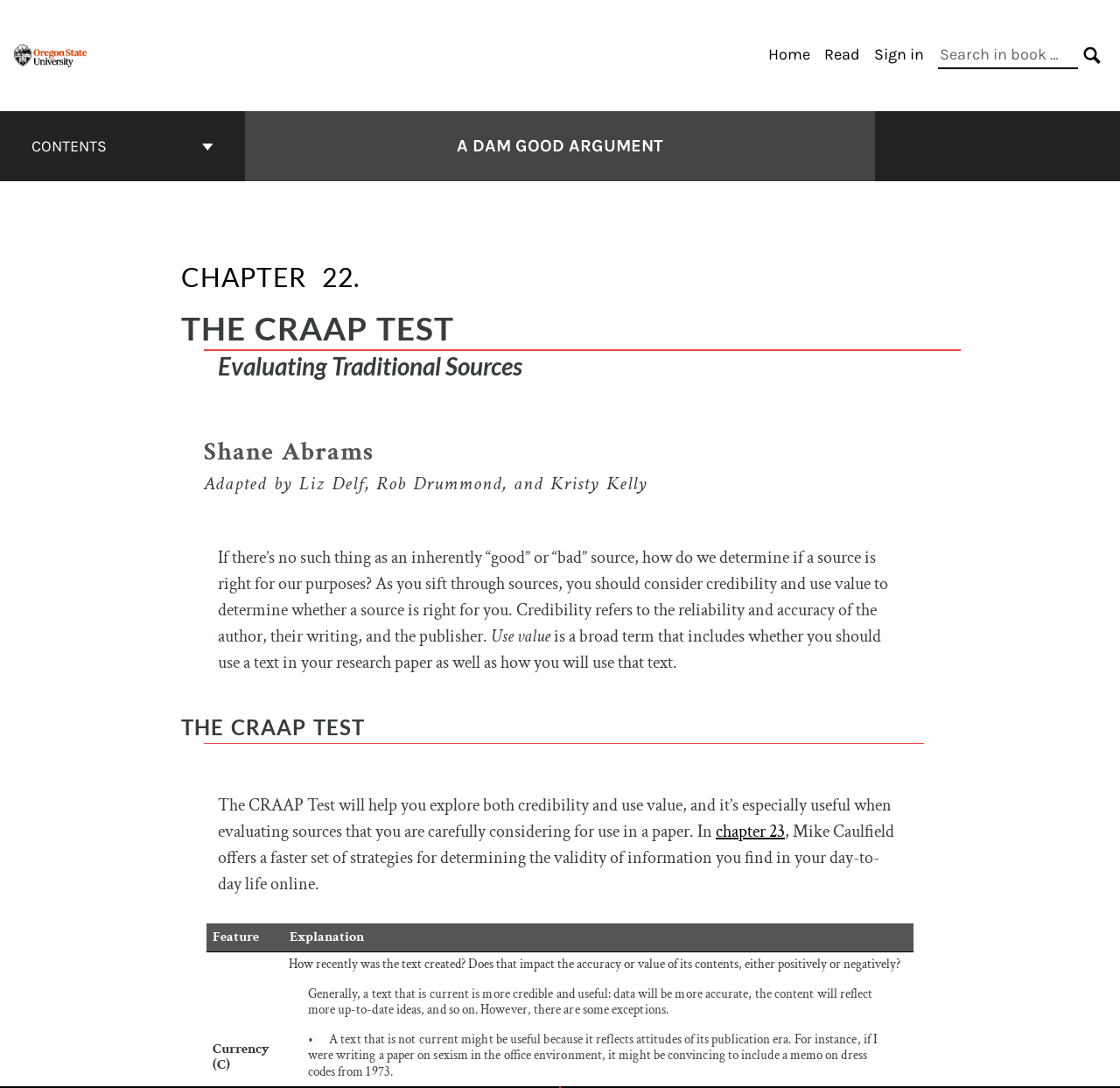Provide a short answer to the following question with just one word or phrase: What is the name of the author mentioned in the webpage?

Shane Abrams